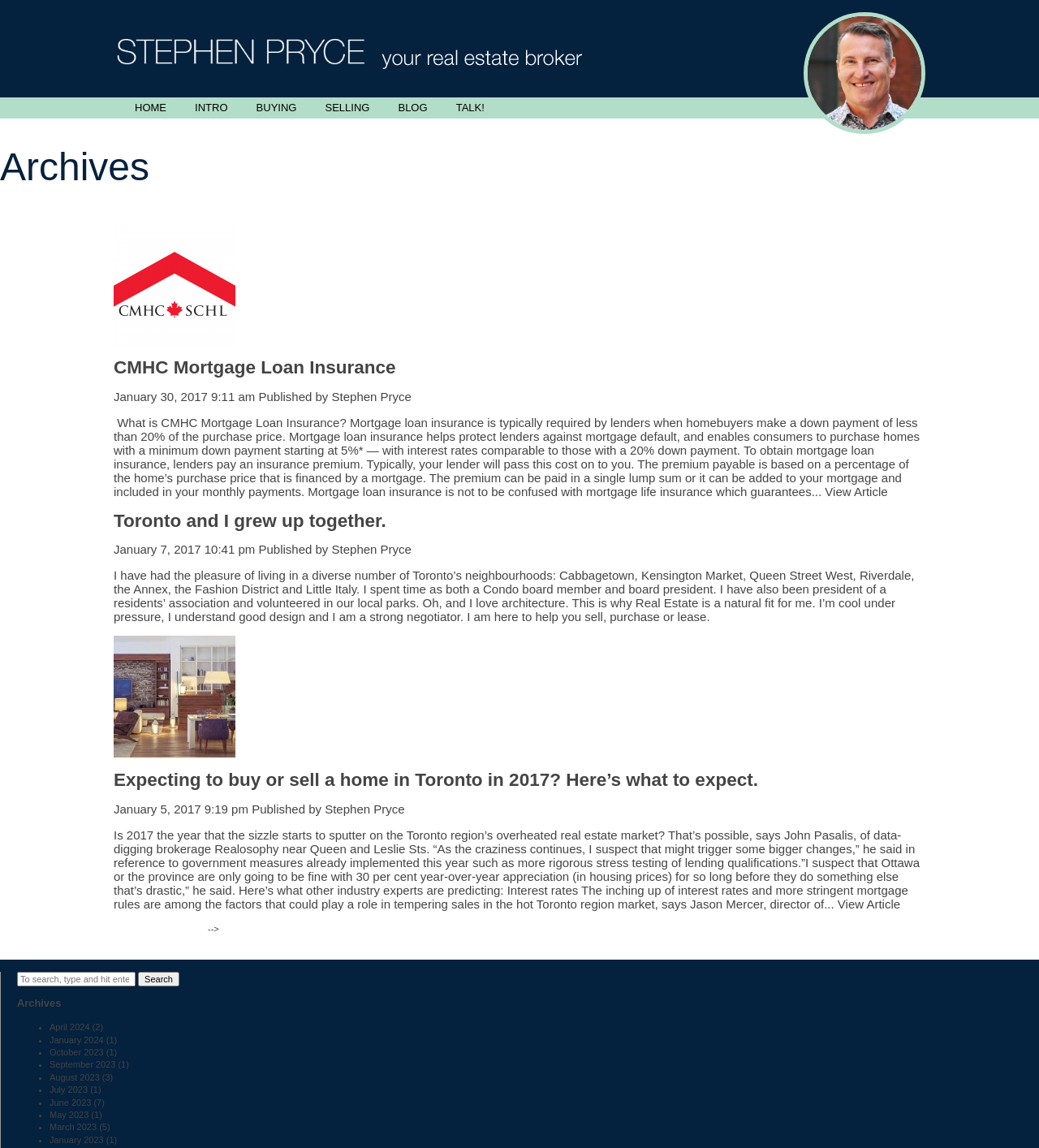How many links are in the Archives section?
Based on the image, answer the question with a single word or brief phrase.

10